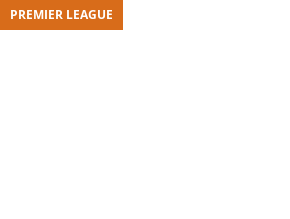Respond with a single word or phrase for the following question: 
What type of content is likely to be found on this webpage?

football coverage